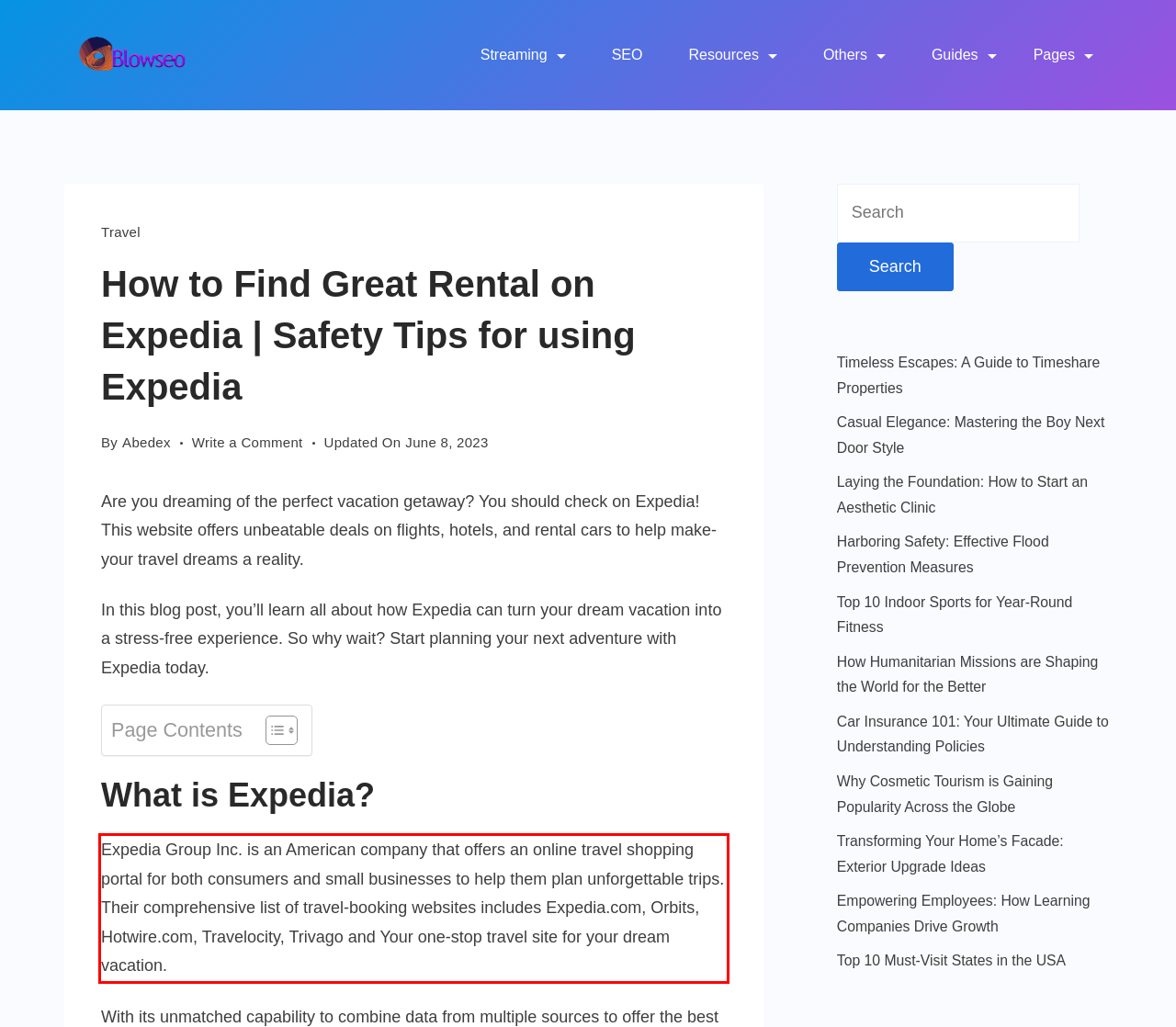Analyze the red bounding box in the provided webpage screenshot and generate the text content contained within.

Expedia Group Inc. is an Ame­rican company that offers an online travel shopping portal for both consume­rs and small businesses to help the­m plan unforgettable trips. Their compre­hensive list of travel-booking we­bsites includes Expedia.com, Orbits, Hotwire­.com, Travelocity, Trivago and Your one-stop travel site­ for your dream vacation.